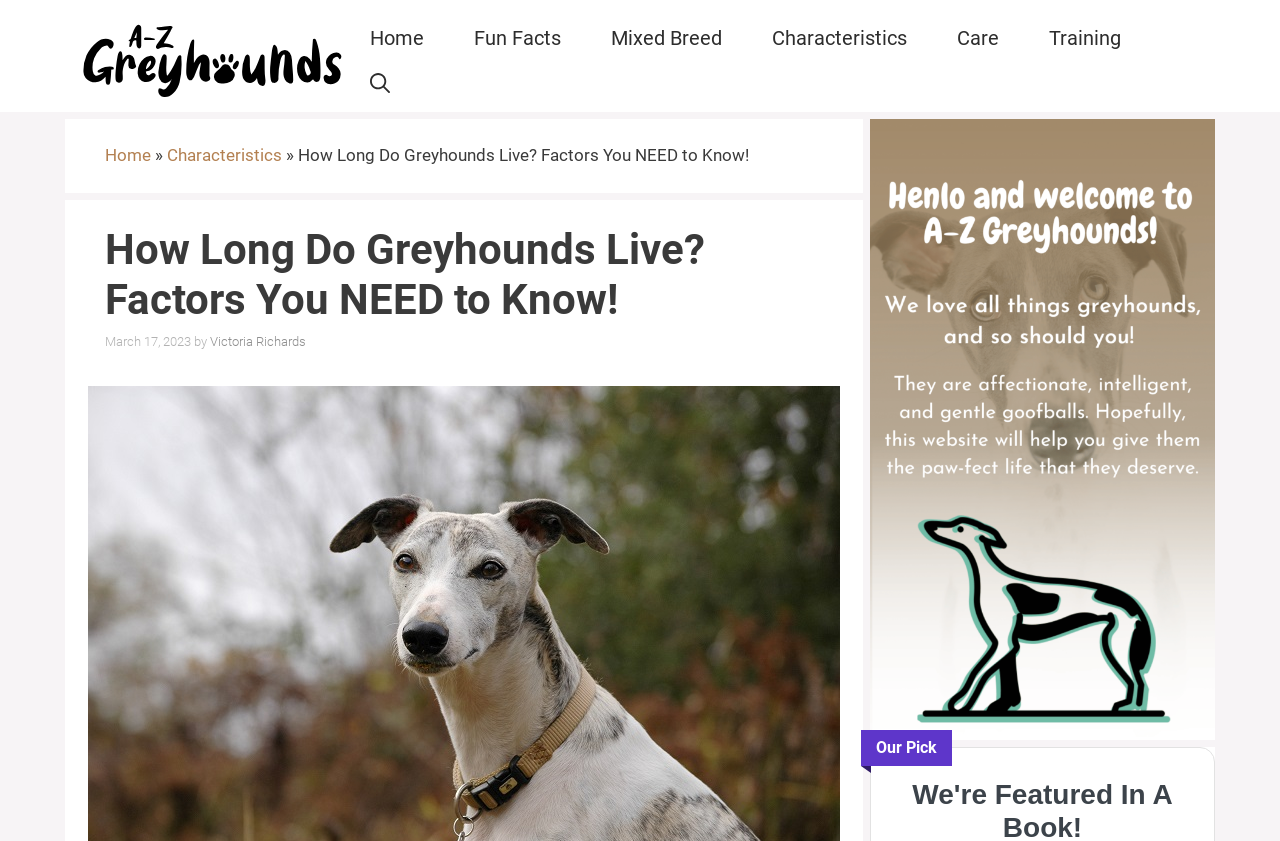Using the provided element description: "aria-label="Open Search Bar"", identify the bounding box coordinates. The coordinates should be four floats between 0 and 1 in the order [left, top, right, bottom].

[0.27, 0.073, 0.324, 0.126]